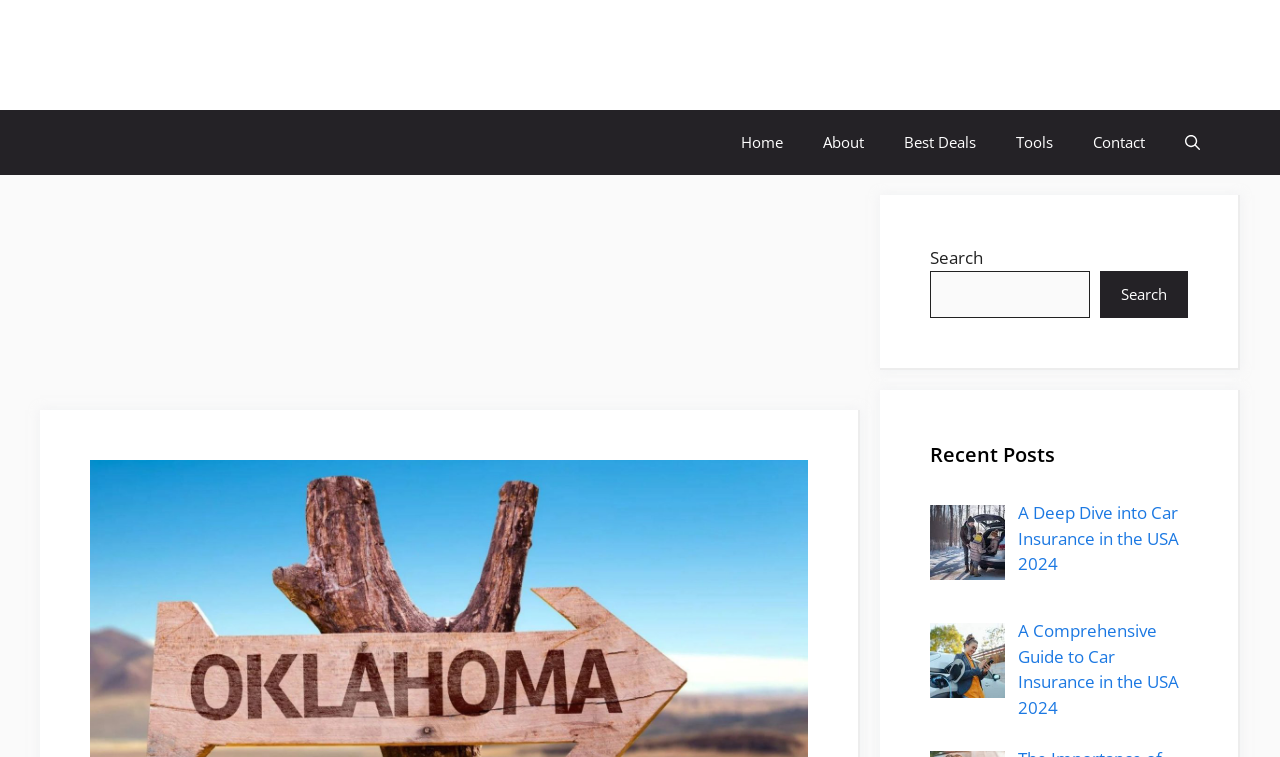Find the bounding box coordinates for the UI element that matches this description: "About".

[0.627, 0.145, 0.691, 0.231]